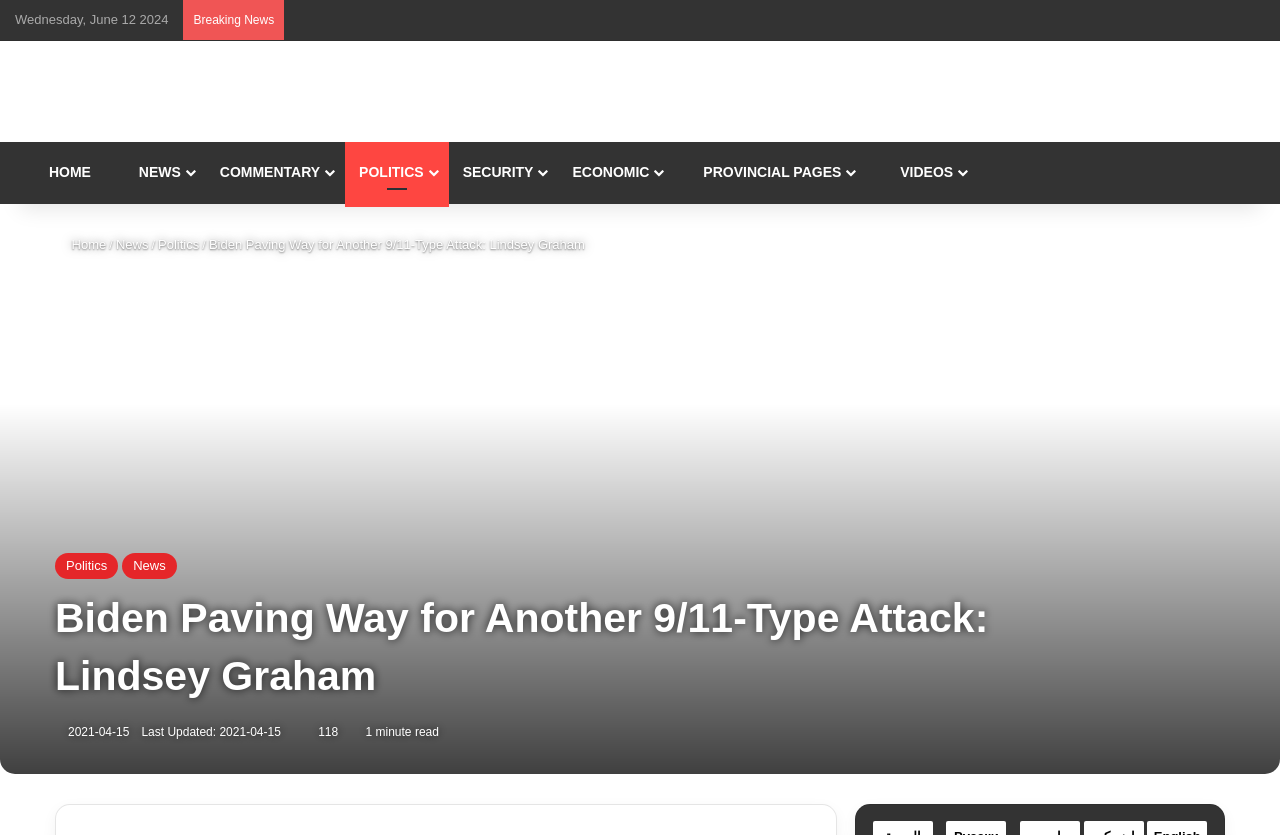Indicate the bounding box coordinates of the element that needs to be clicked to satisfy the following instruction: "Search for products". The coordinates should be four float numbers between 0 and 1, i.e., [left, top, right, bottom].

None